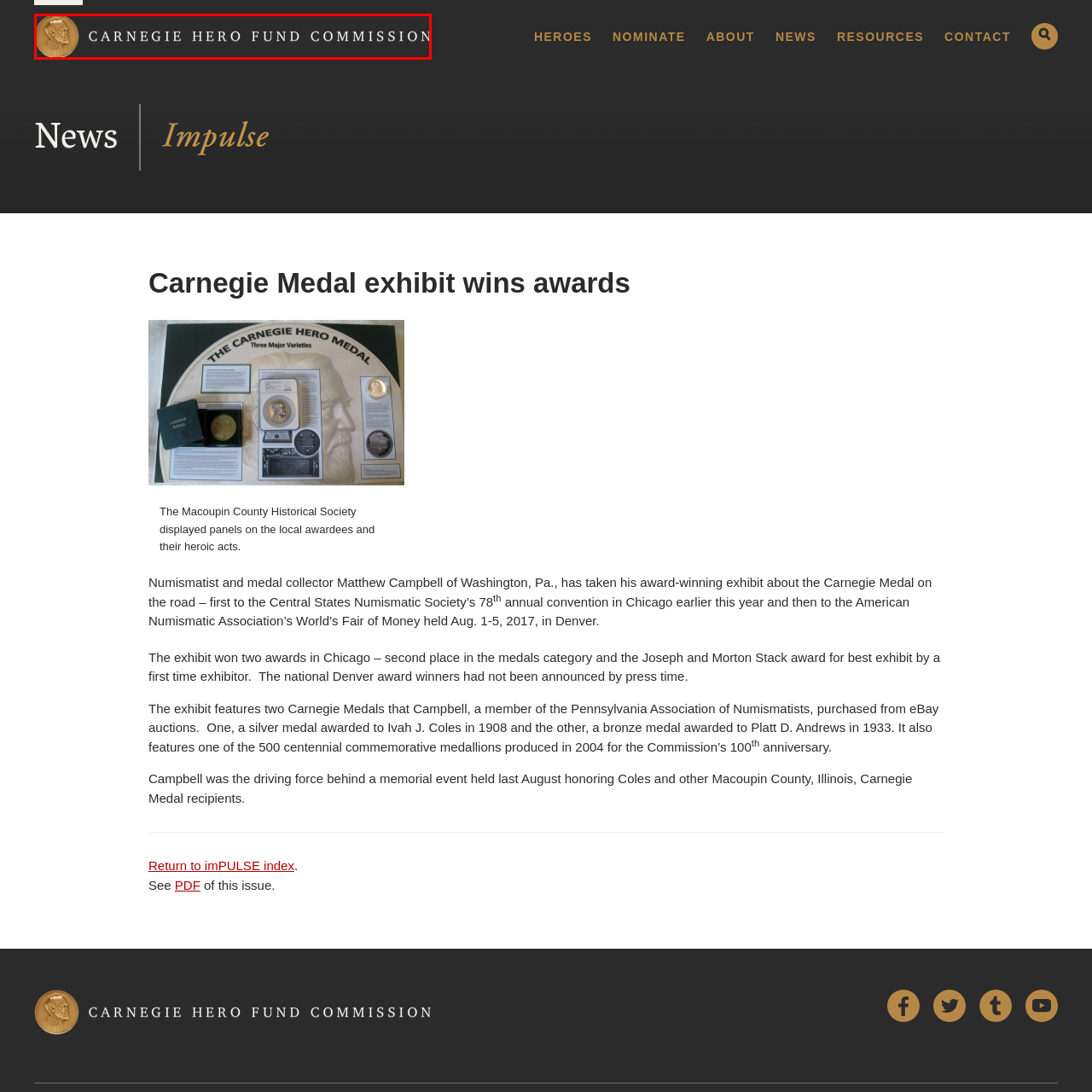What is the purpose of the Carnegie Medal?
Examine the image enclosed within the red bounding box and provide a comprehensive answer relying on the visual details presented in the image.

The caption explains that the organization awards the Carnegie Medal to individuals who have demonstrated extraordinary bravery in saving or attempting to save the lives of others, which implies that the purpose of the medal is to honor and recognize acts of bravery.